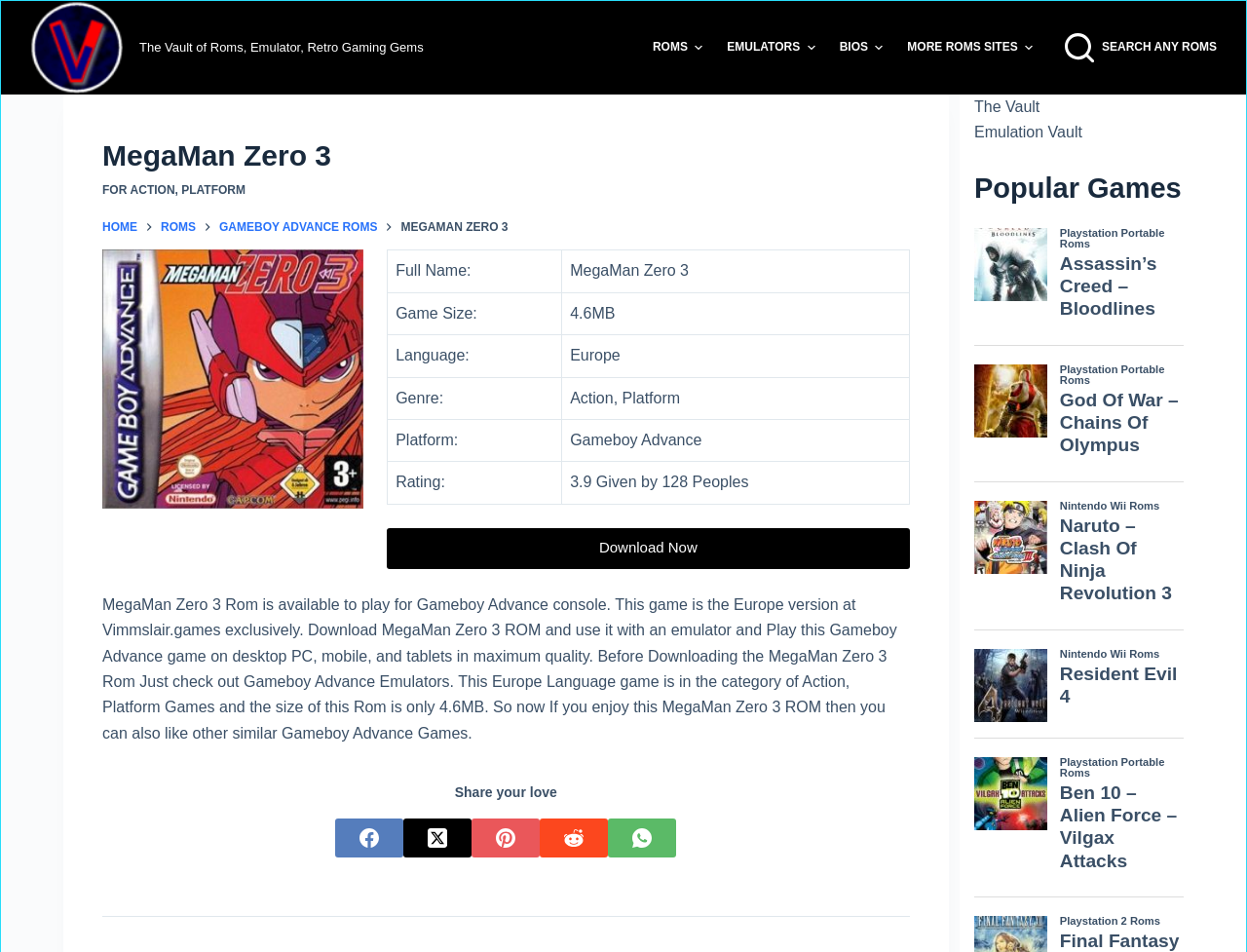What is the name of the game?
Your answer should be a single word or phrase derived from the screenshot.

MegaMan Zero 3